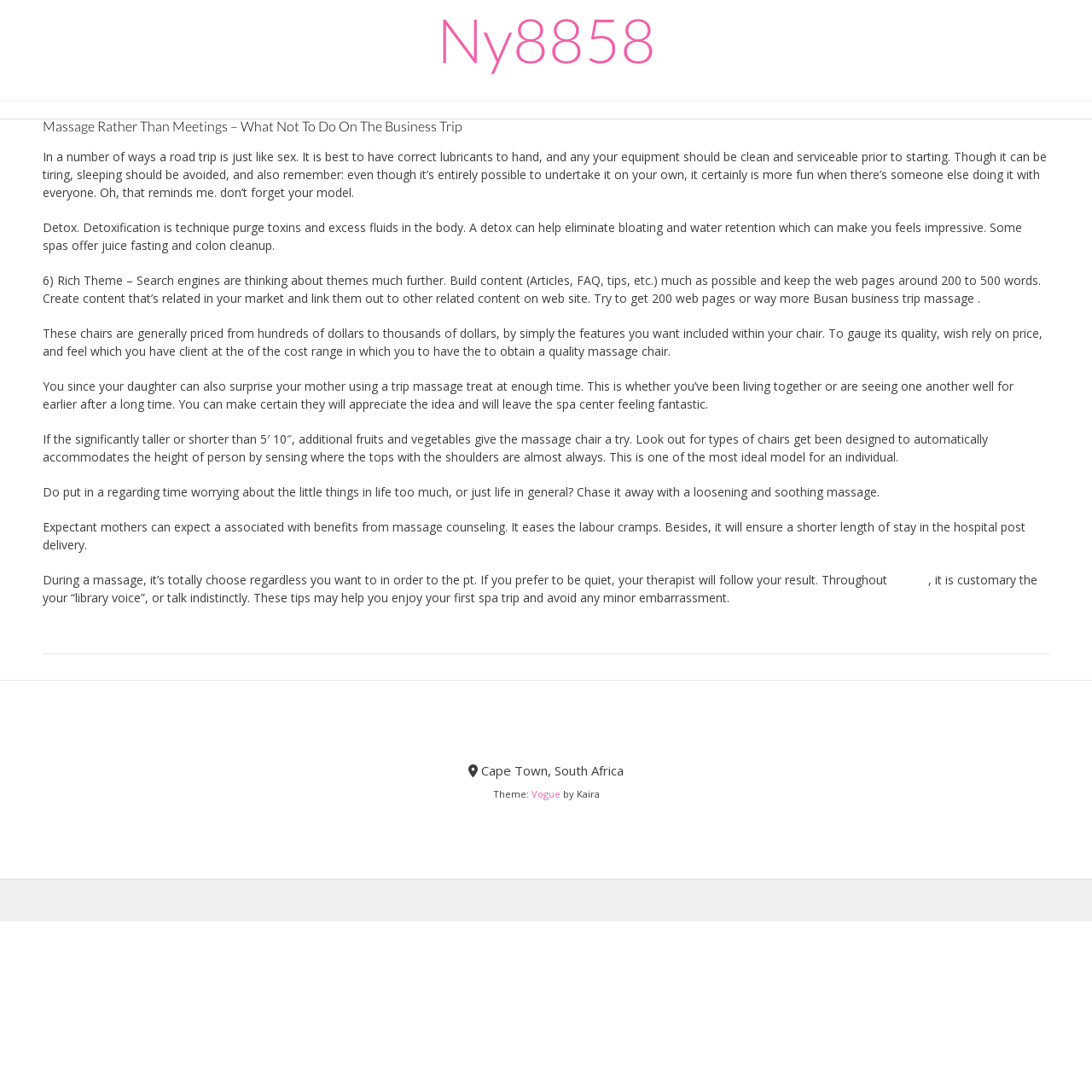Based on the element description: "Vogue", identify the UI element and provide its bounding box coordinates. Use four float numbers between 0 and 1, [left, top, right, bottom].

[0.486, 0.721, 0.513, 0.733]